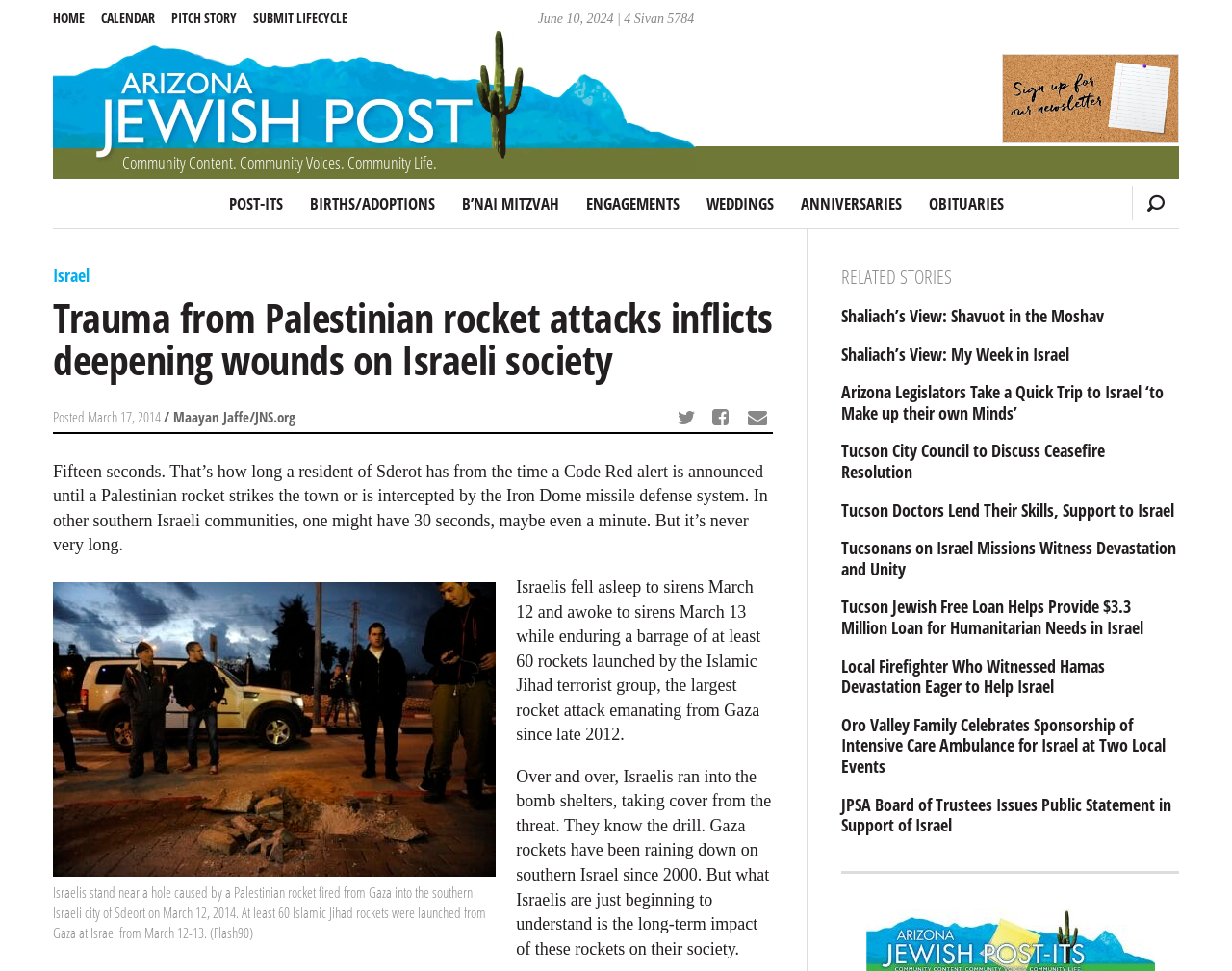Please identify the coordinates of the bounding box that should be clicked to fulfill this instruction: "View the 'RELATED STORIES'".

[0.683, 0.272, 0.957, 0.297]